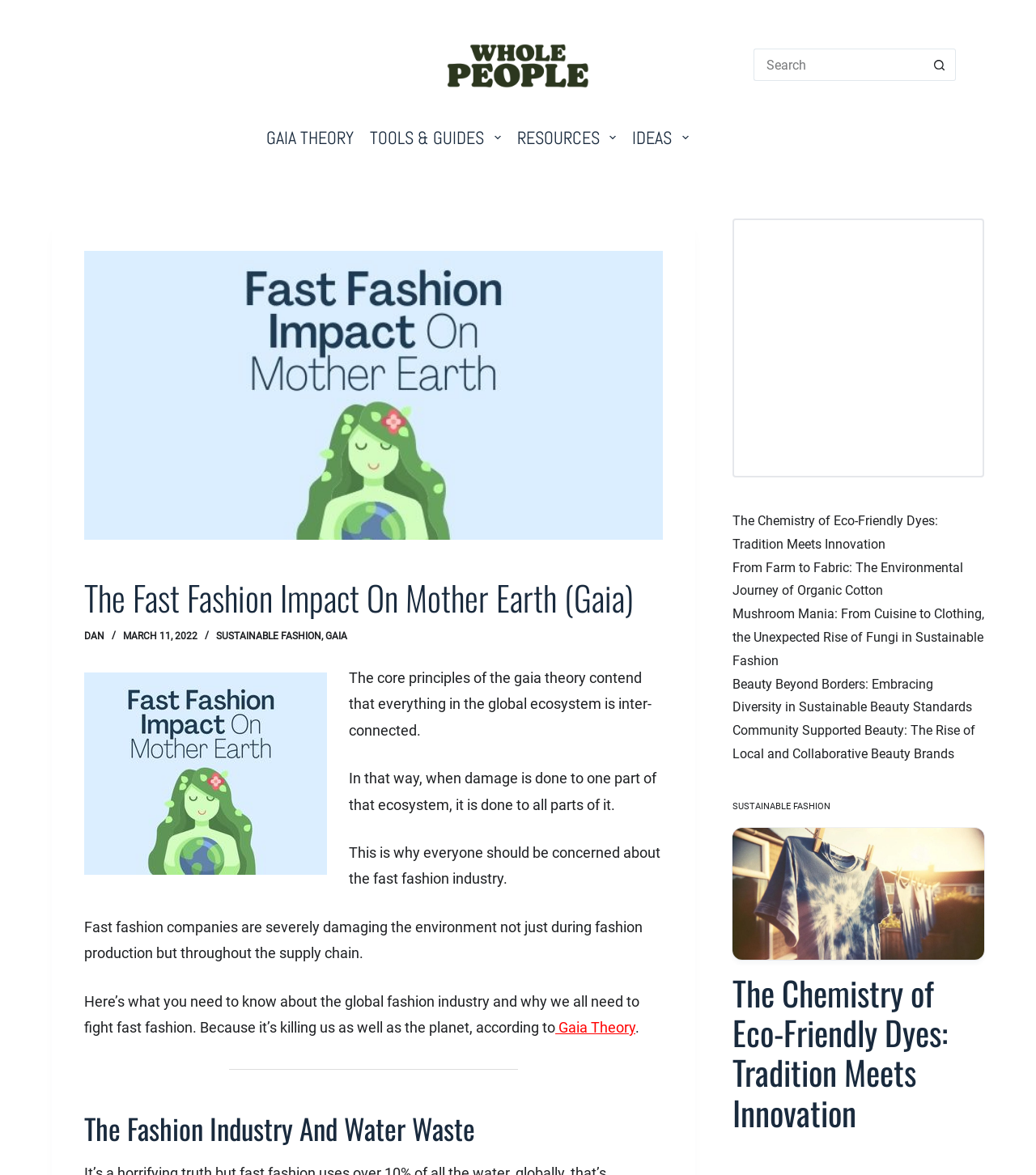Identify the bounding box coordinates for the region of the element that should be clicked to carry out the instruction: "Learn about The Chemistry of Eco-Friendly Dyes". The bounding box coordinates should be four float numbers between 0 and 1, i.e., [left, top, right, bottom].

[0.707, 0.828, 0.95, 0.963]